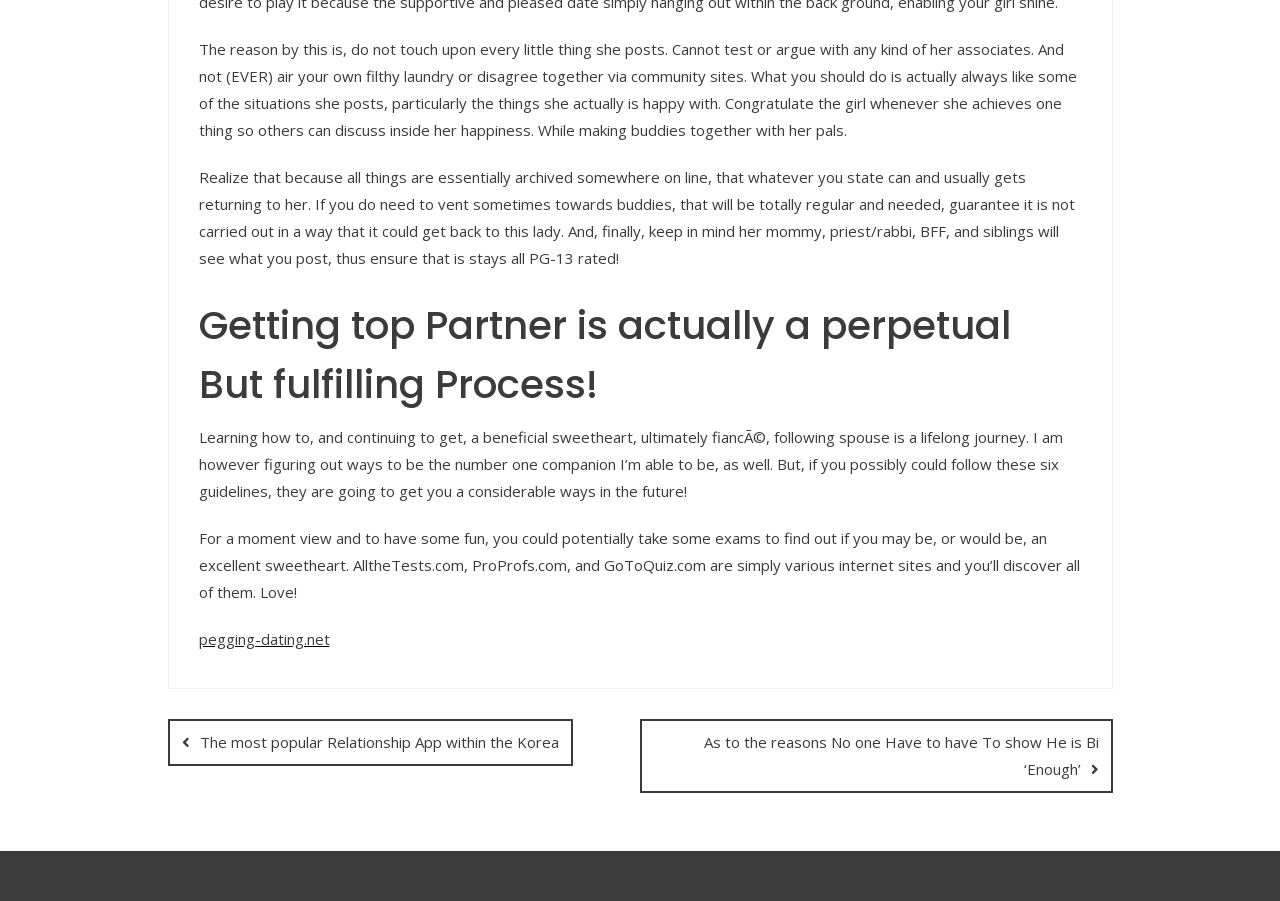Please analyze the image and provide a thorough answer to the question:
What is the name of the website mentioned in the webpage?

The webpage contains a link to the website pegging-dating.net, which is likely related to dating or relationships.